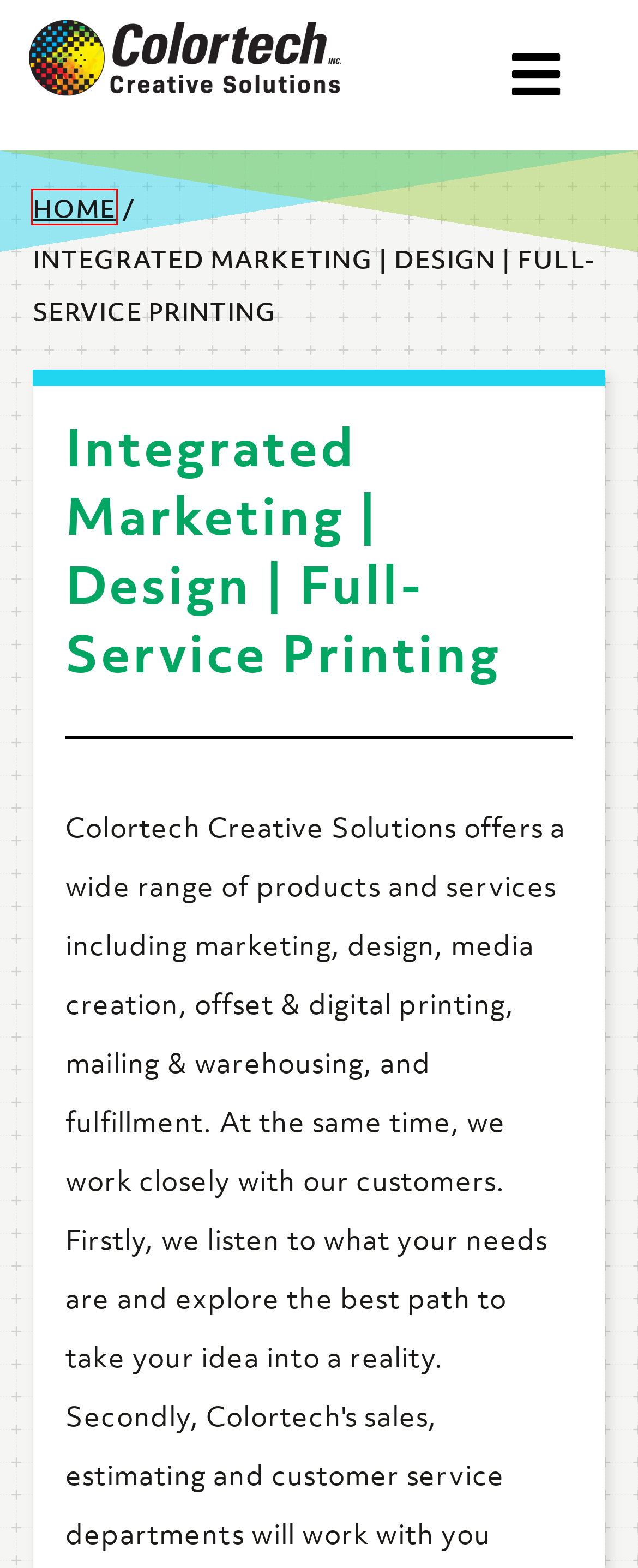With the provided screenshot showing a webpage and a red bounding box, determine which webpage description best fits the new page that appears after clicking the element inside the red box. Here are the options:
A. FSC® | Colortech, Inc. Creative Solutions
B. Mailing | Colortech, Inc. Creative Solutions
C. Careers | Colortech, Inc. Creative Solutions
D. Colortech Inc. Creative Solutions
E. Contact Us | Colortech, Inc. Creative Solutions
F. File Upload | Colortech, Inc. Creative Solutions
G. Web Accessibility & ADA Checker - WP ADA Compliance Check
H. Get Started | Colortech, Inc. Creative Solutions

D